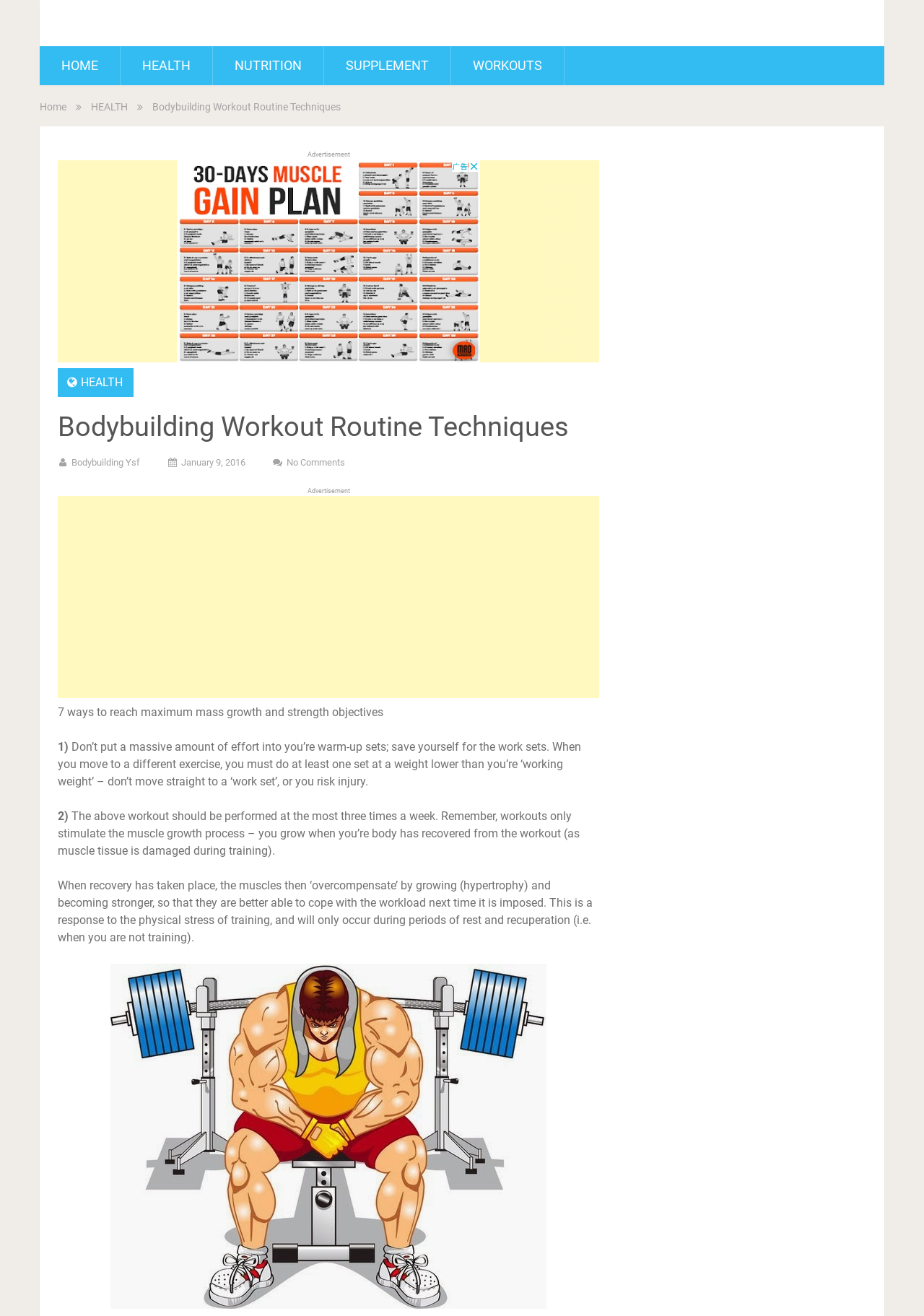Identify the bounding box coordinates necessary to click and complete the given instruction: "Click on the 'Bodybuilding Ysf' link".

[0.077, 0.347, 0.152, 0.355]